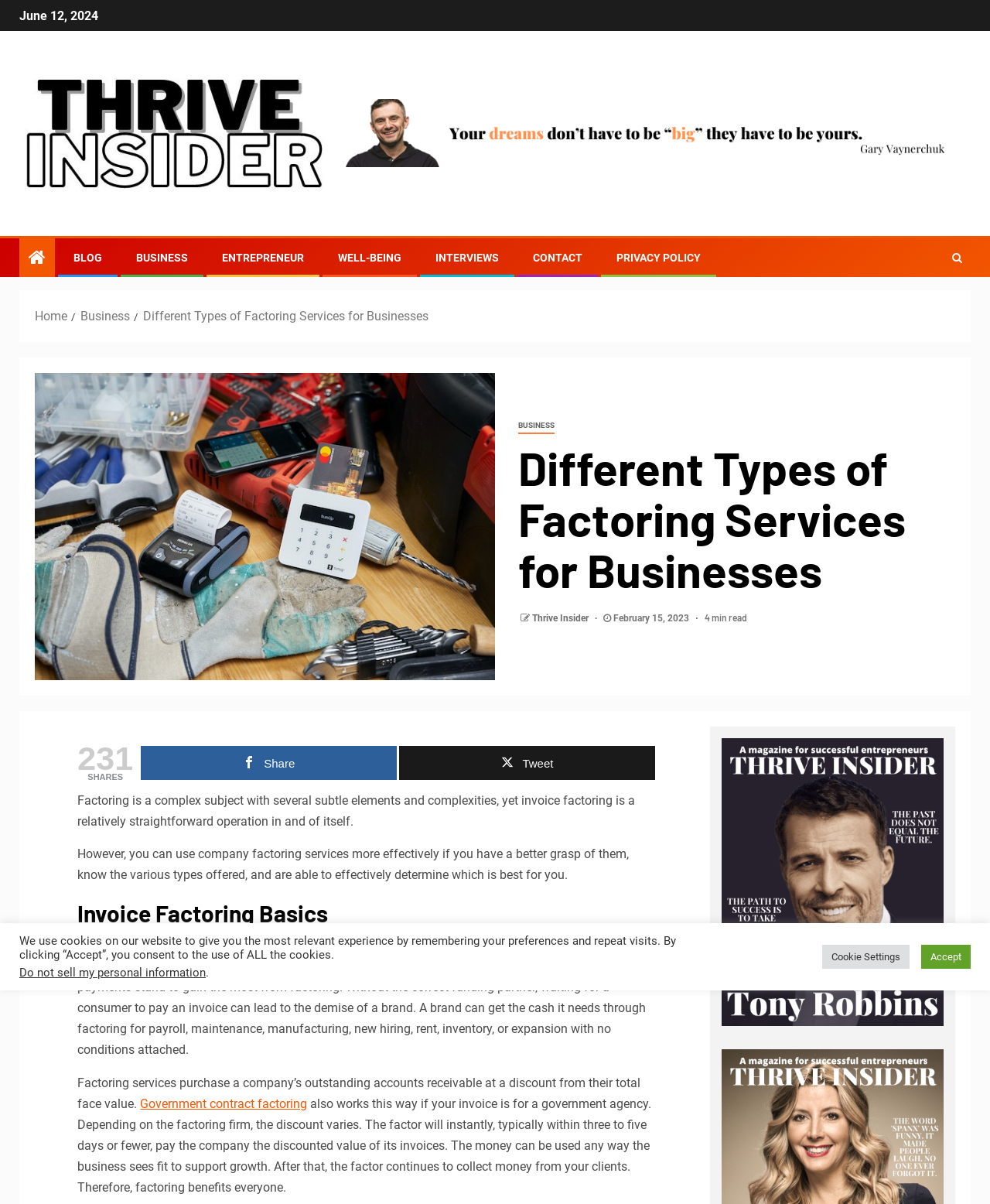Please extract the primary headline from the webpage.

Different Types of Factoring Services for Businesses